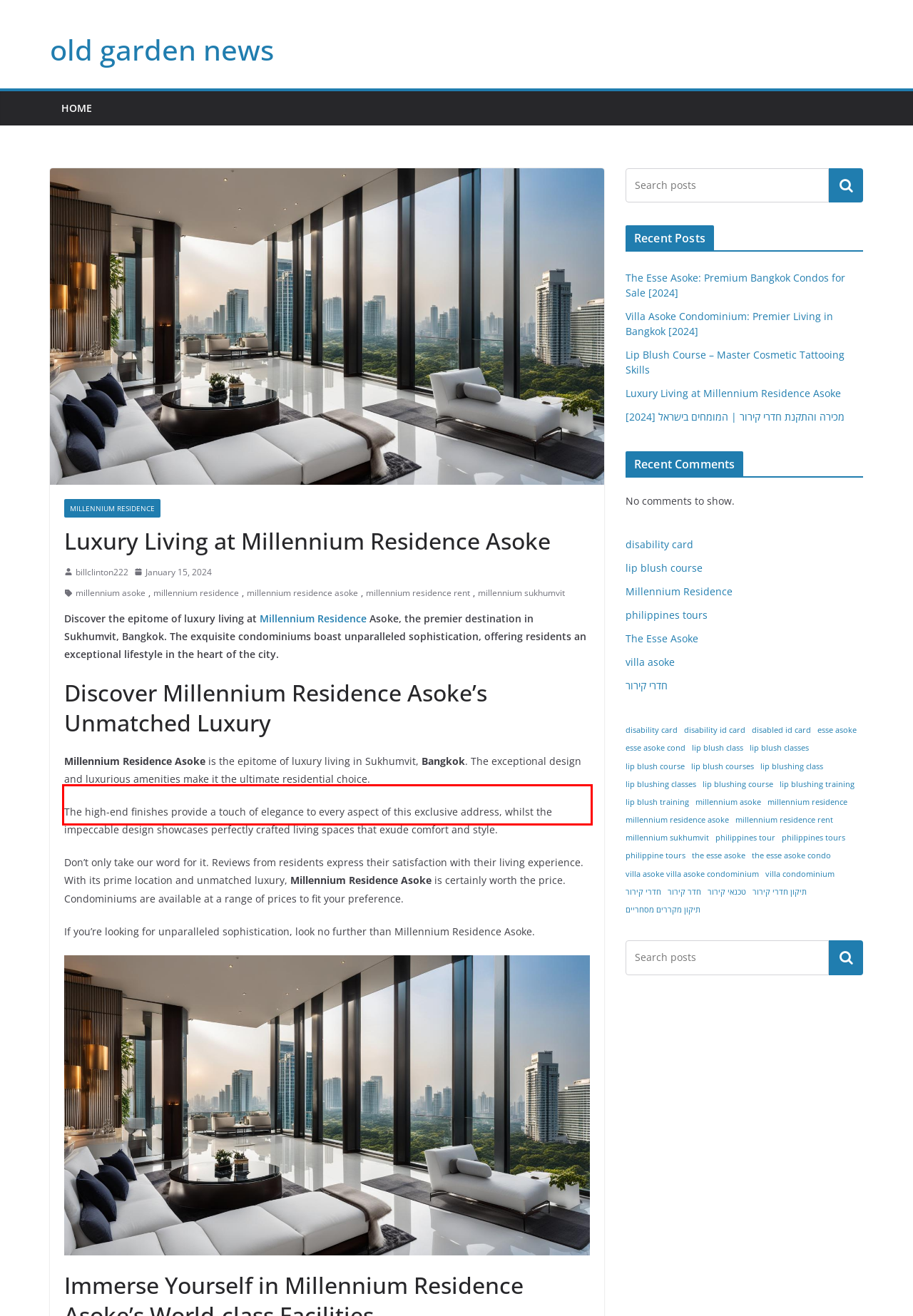From the given screenshot of a webpage, identify the red bounding box and extract the text content within it.

The high-end finishes provide a touch of elegance to every aspect of this exclusive address, whilst the impeccable design showcases perfectly crafted living spaces that exude comfort and style.